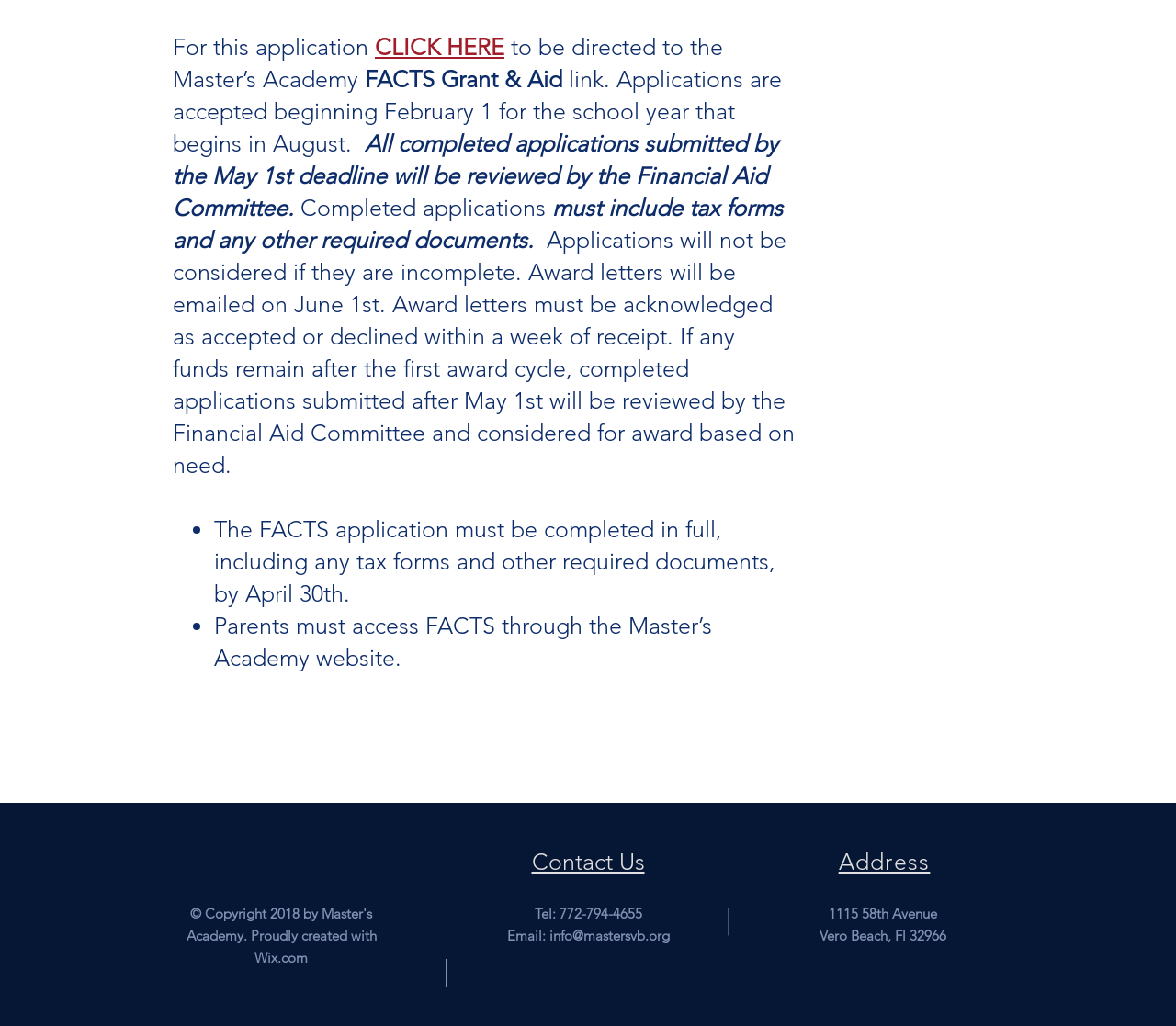What is the deadline for submitting financial aid applications?
Offer a detailed and full explanation in response to the question.

According to the webpage, all completed applications submitted by the May 1st deadline will be reviewed by the Financial Aid Committee.